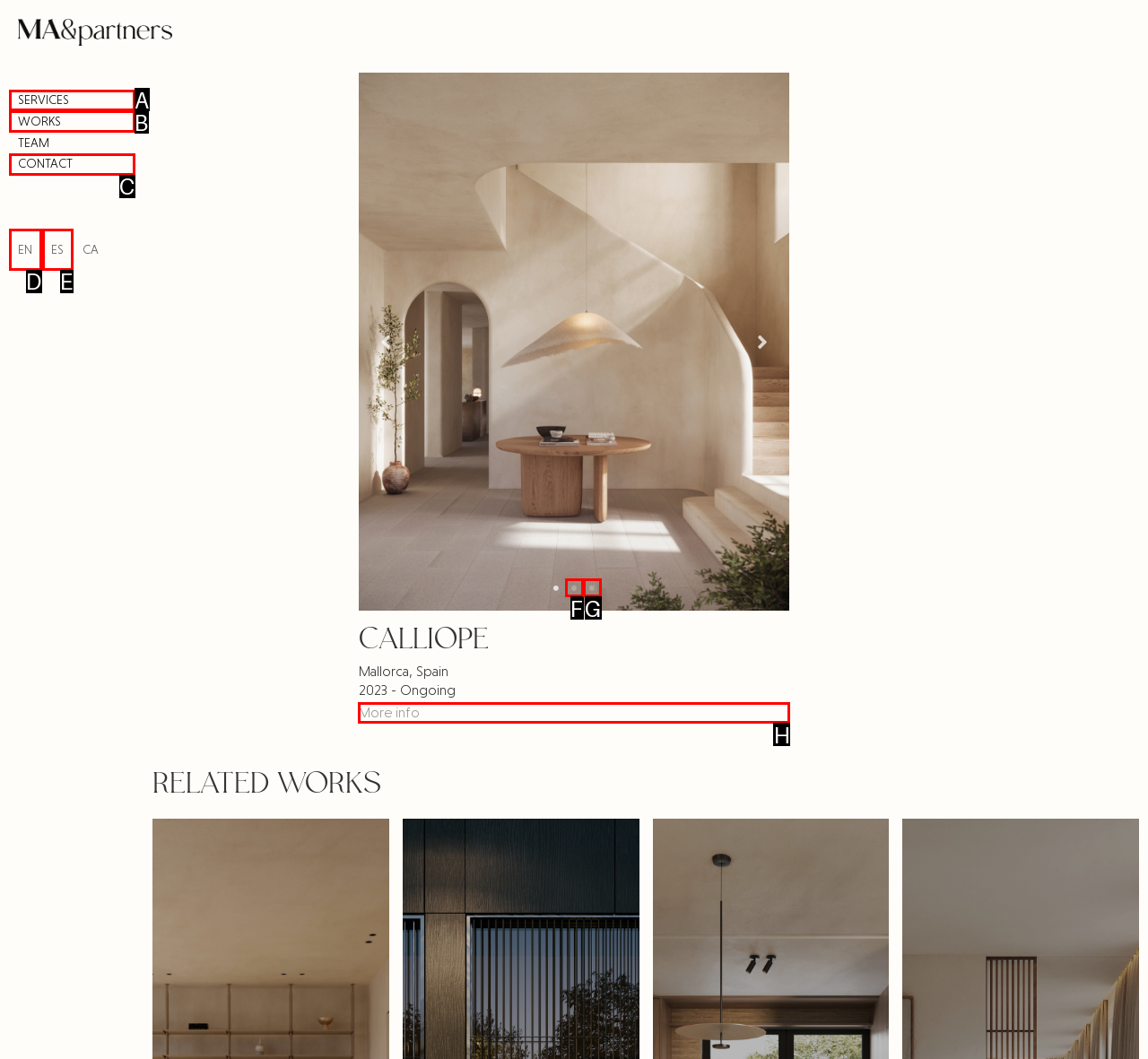Which HTML element should be clicked to perform the following task: Open the accordion
Reply with the letter of the appropriate option.

H